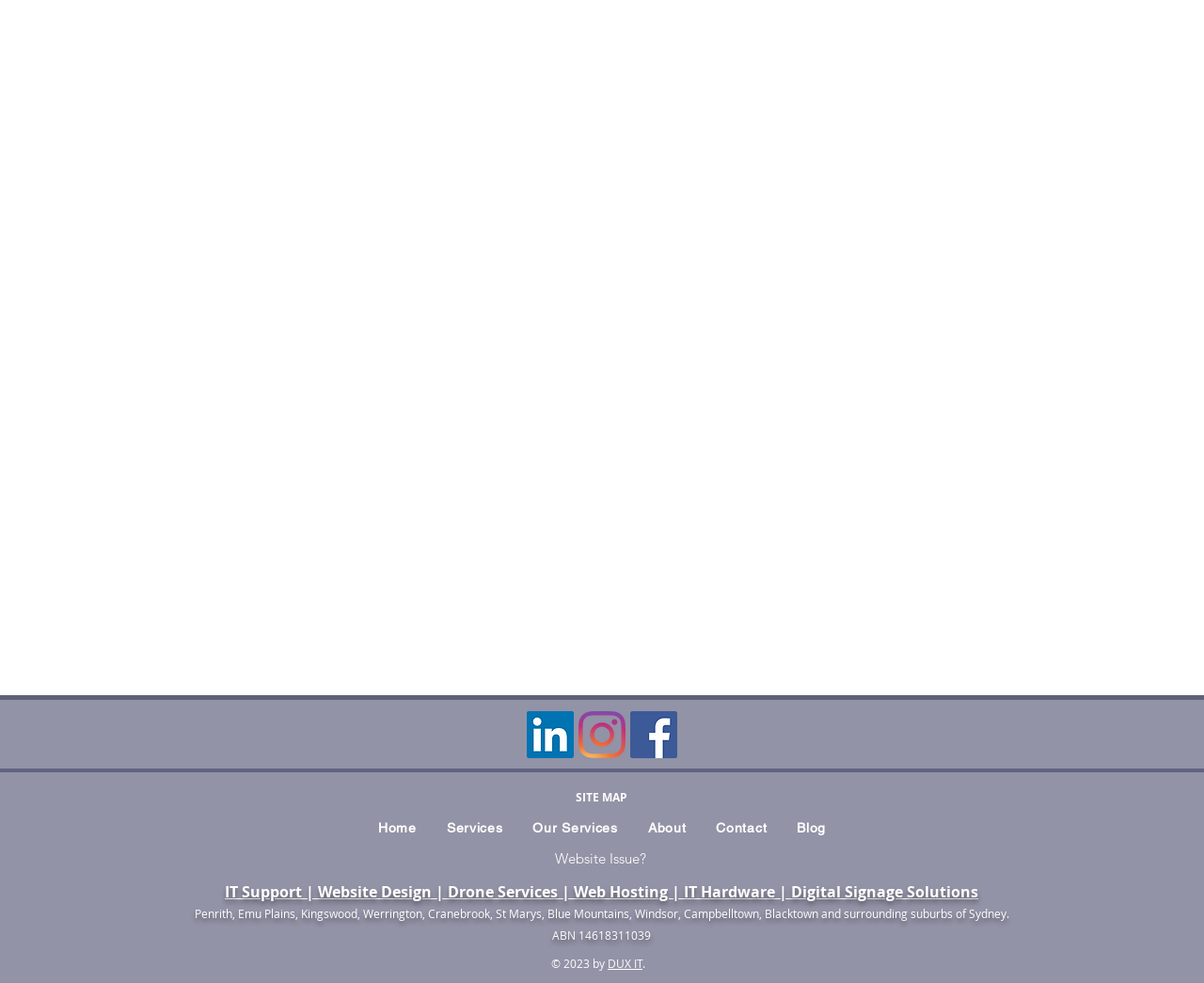Determine the bounding box coordinates for the UI element described. Format the coordinates as (top-left x, top-left y, bottom-right x, bottom-right y) and ensure all values are between 0 and 1. Element description: aria-label="LinkedIn"

[0.438, 0.724, 0.477, 0.772]